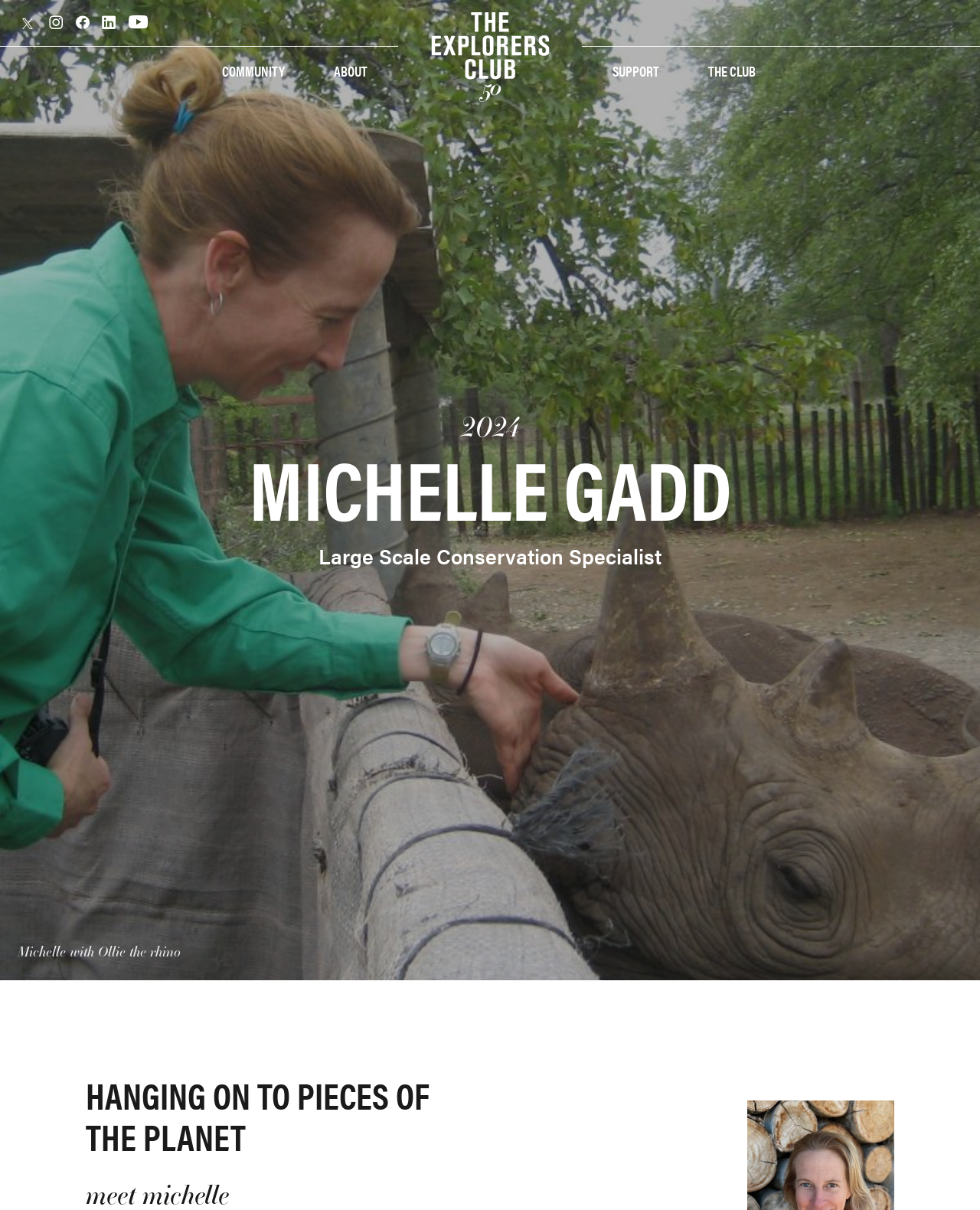Locate the bounding box coordinates of the segment that needs to be clicked to meet this instruction: "View Michelle Gadd's profile".

[0.227, 0.372, 0.773, 0.432]